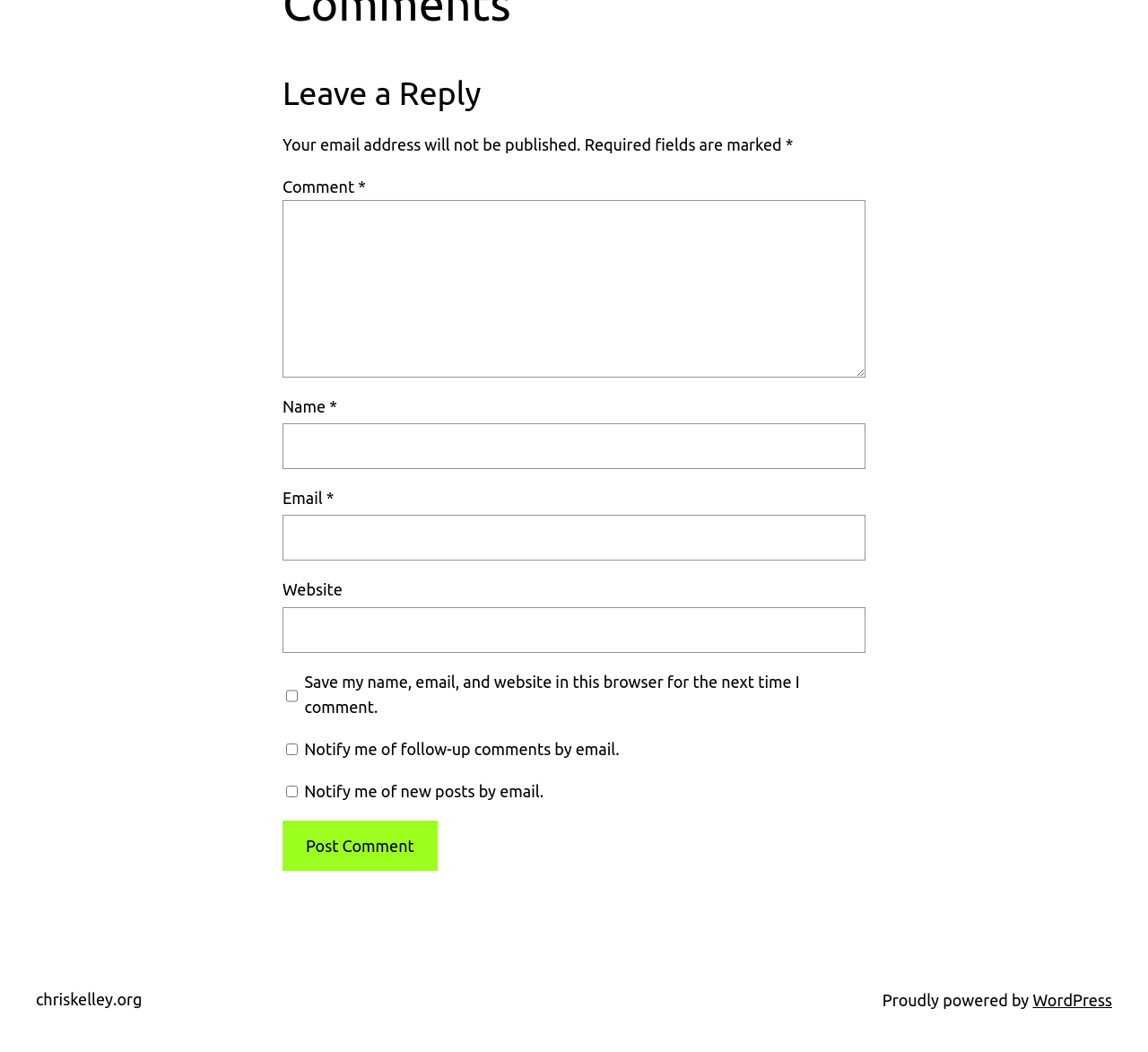Given the description of a UI element: "parent_node: Name * name="author"", identify the bounding box coordinates of the matching element in the webpage screenshot.

[0.246, 0.402, 0.754, 0.446]